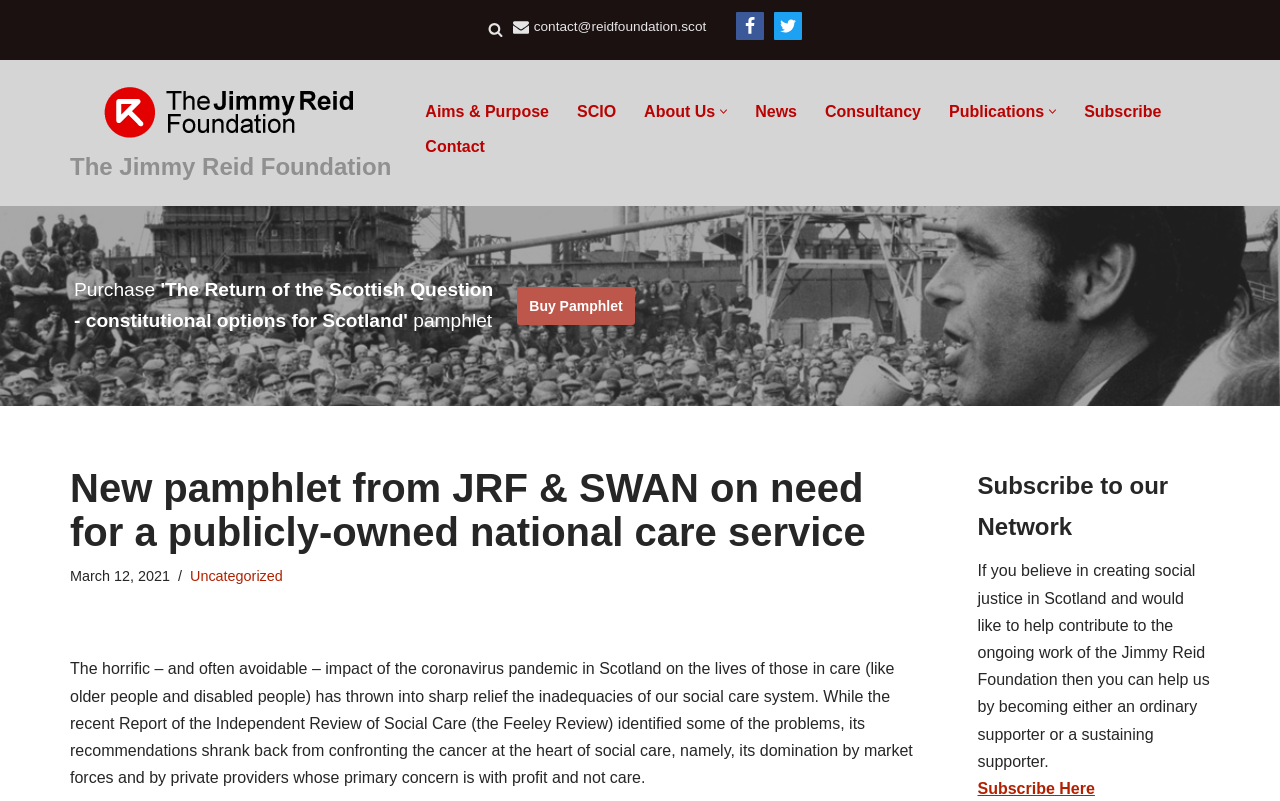Locate the bounding box coordinates of the element's region that should be clicked to carry out the following instruction: "Visit the homepage". The coordinates need to be four float numbers between 0 and 1, i.e., [left, top, right, bottom].

None